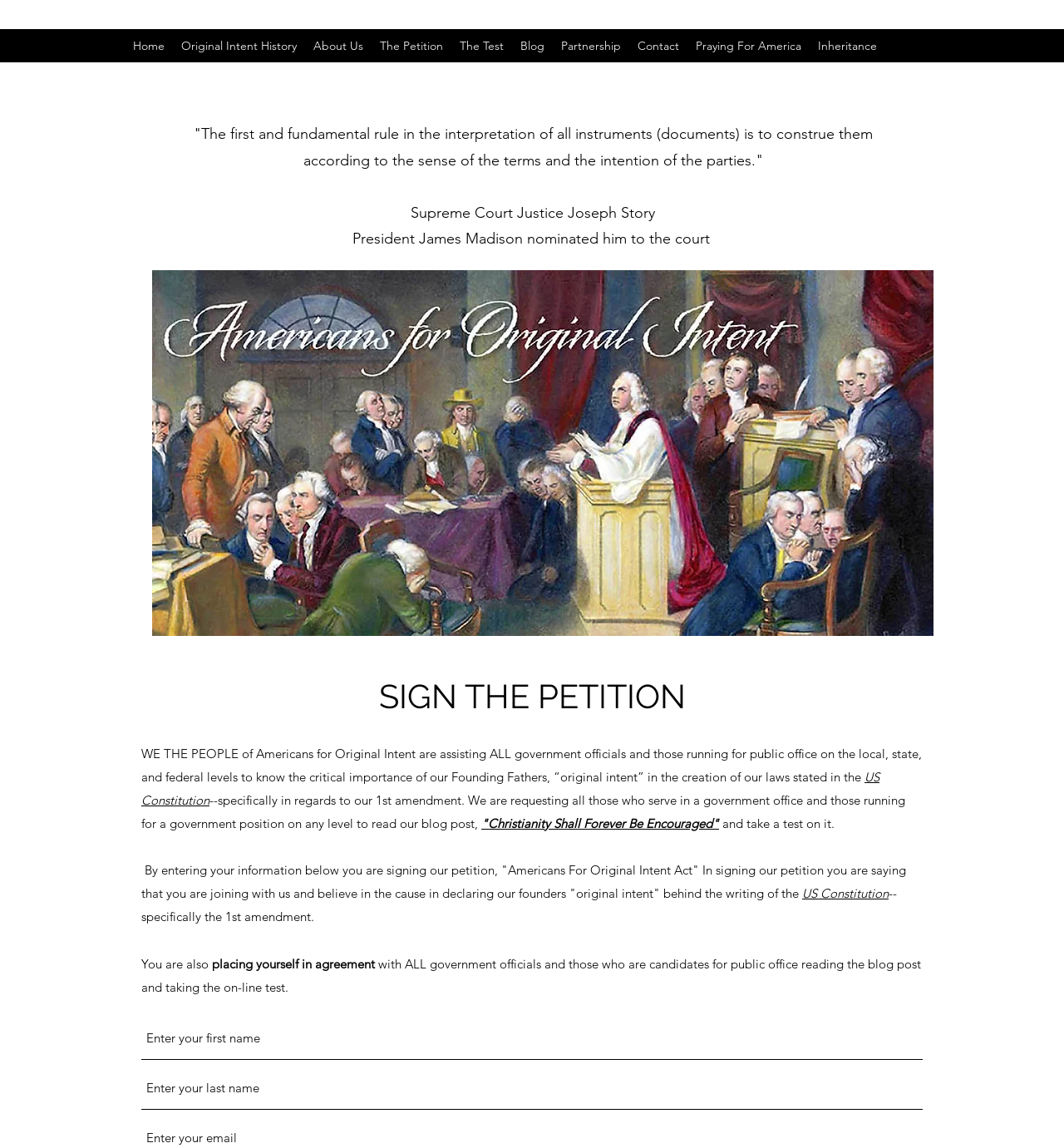Find and indicate the bounding box coordinates of the region you should select to follow the given instruction: "Enter your first name".

[0.133, 0.887, 0.867, 0.923]